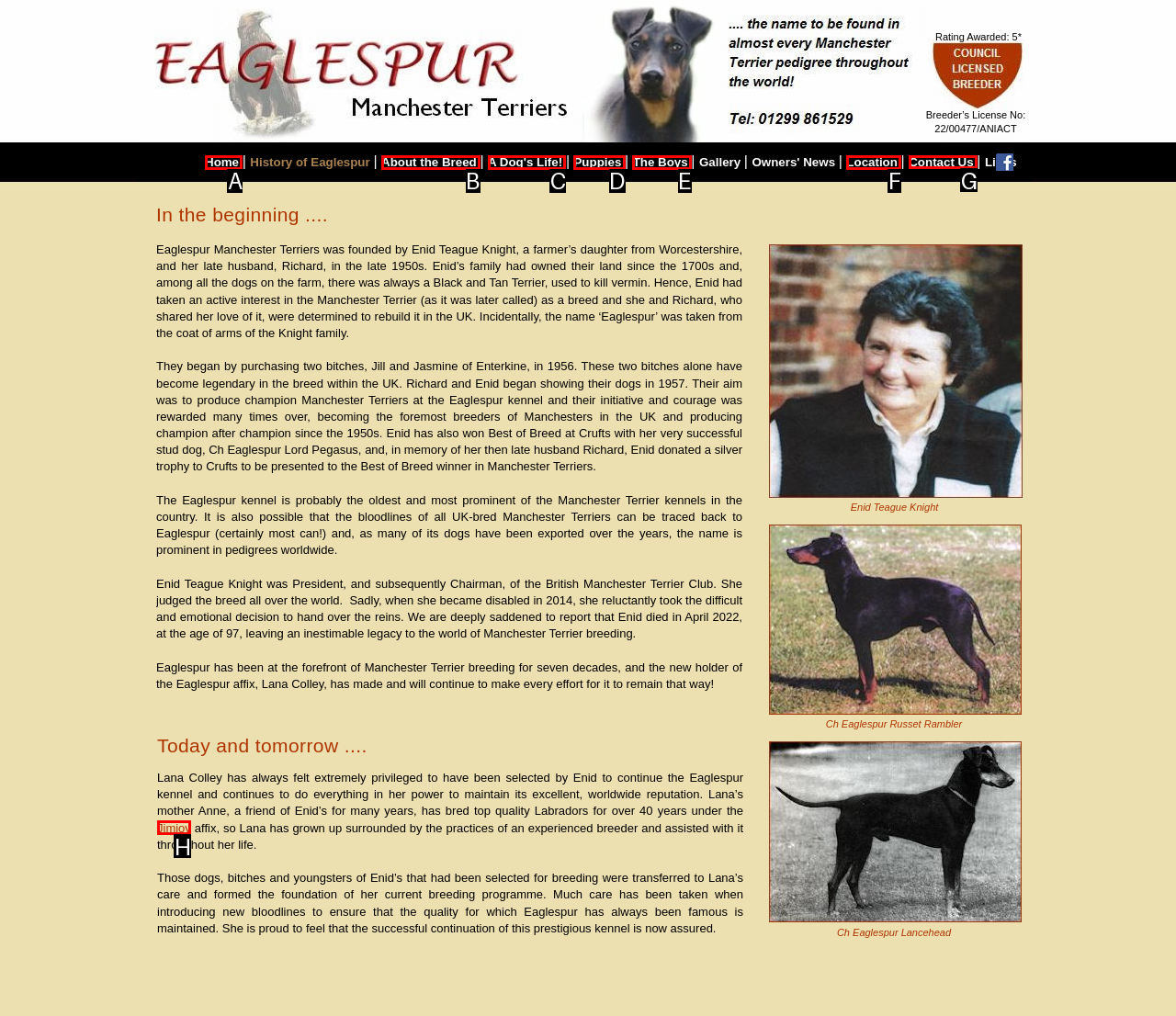Which UI element should you click on to achieve the following task: View the 'AUTOMOTIVE INDUSTRY' category? Provide the letter of the correct option.

None